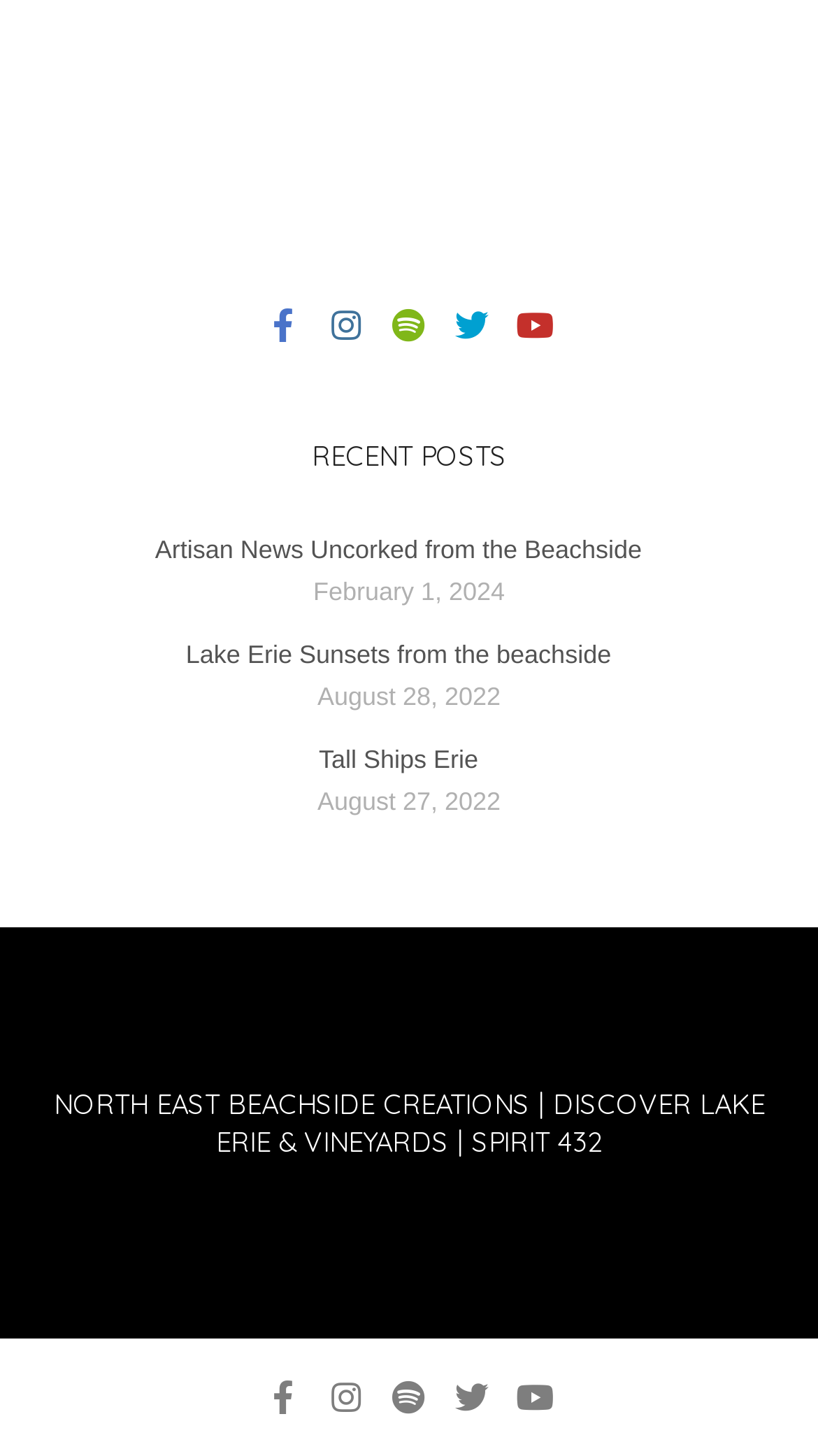Using the description "title="Twitter"", locate and provide the bounding box of the UI element.

[0.544, 0.205, 0.61, 0.243]